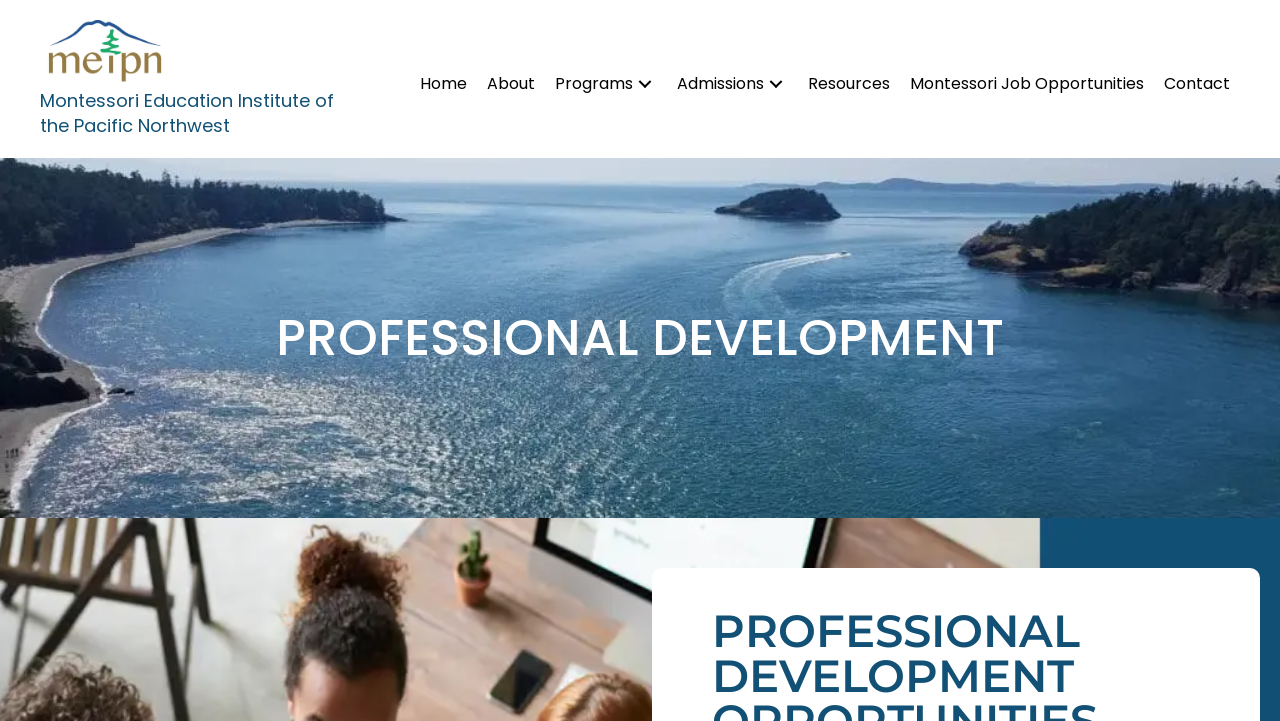What are the main menu items? Analyze the screenshot and reply with just one word or a short phrase.

Home, About, Programs, Admissions, Resources, Montessori Job Opportunities, Contact